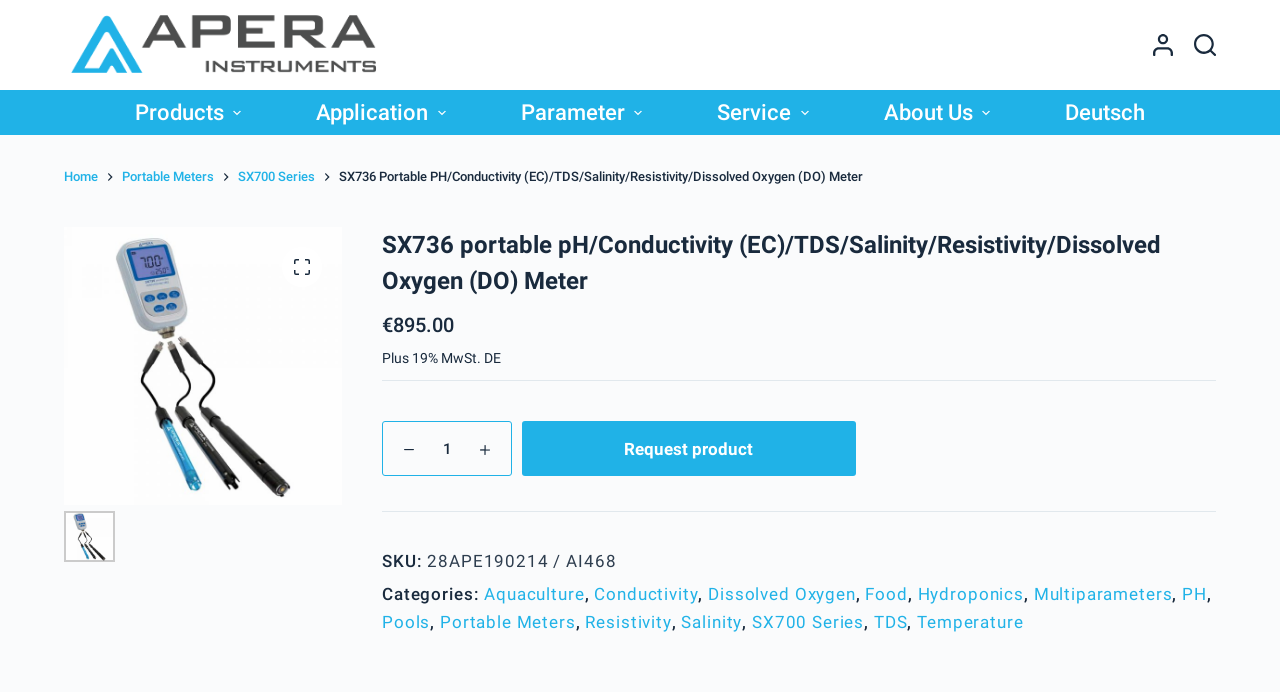Give a detailed explanation of the elements present on the webpage.

This webpage is about a product, specifically the SX736 portable pH/Conductivity (EC)/TDS/Salinity/Resistivity/Dissolved Oxygen (DO) Meter from Apera Instruments. 

At the top left corner, there is a link to skip to the content. Next to it, there is a logo of Apera Instruments, which is also a link. On the top right corner, there are links to login and a search button. 

Below the top section, there is a horizontal navigation menu with several menu items, including Products, Application, Parameter, Service, and About Us. Each menu item has a dropdown menu with more options.

Under the navigation menu, there is a header section with links to Home, Portable Meters, and SX700 Series. The main product title, SX736 portable pH/Conductivity (EC)/TDS/Salinity/Resistivity/Dissolved Oxygen (DO) Meter, is displayed prominently in this section.

To the right of the product title, there is a search icon. Below the header section, there are four images of the product, arranged in a row.

The product details section is below the images. It displays the price of the product, €895.00, plus 19% MwSt. DE. There is also a section to select the product quantity, with a spin button to adjust the quantity. A link to request the product is next to the quantity section.

Further down, there are sections displaying the product's SKU, categories, and descriptions. The categories include Aquaculture, Conductivity, Dissolved Oxygen, Food, Hydroponics, Multiparameters, PH, Pools, Portable Meters, Resistivity, Salinity, SX700 Series, TDS, and Temperature. Each category is a link.

At the bottom of the page, there are five small images, which appear to be slides or thumbnails of the product.